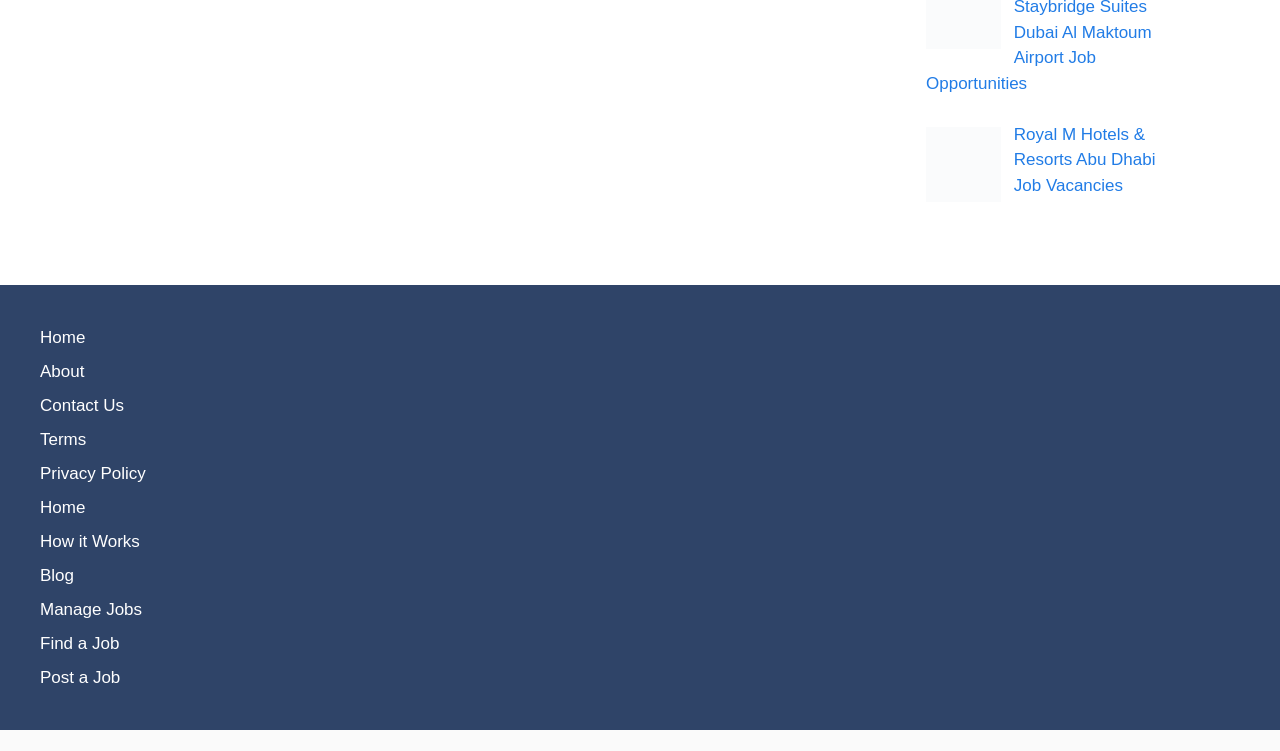Please identify the bounding box coordinates of the region to click in order to complete the task: "Click on the Facebook link". The coordinates must be four float numbers between 0 and 1, specified as [left, top, right, bottom].

None